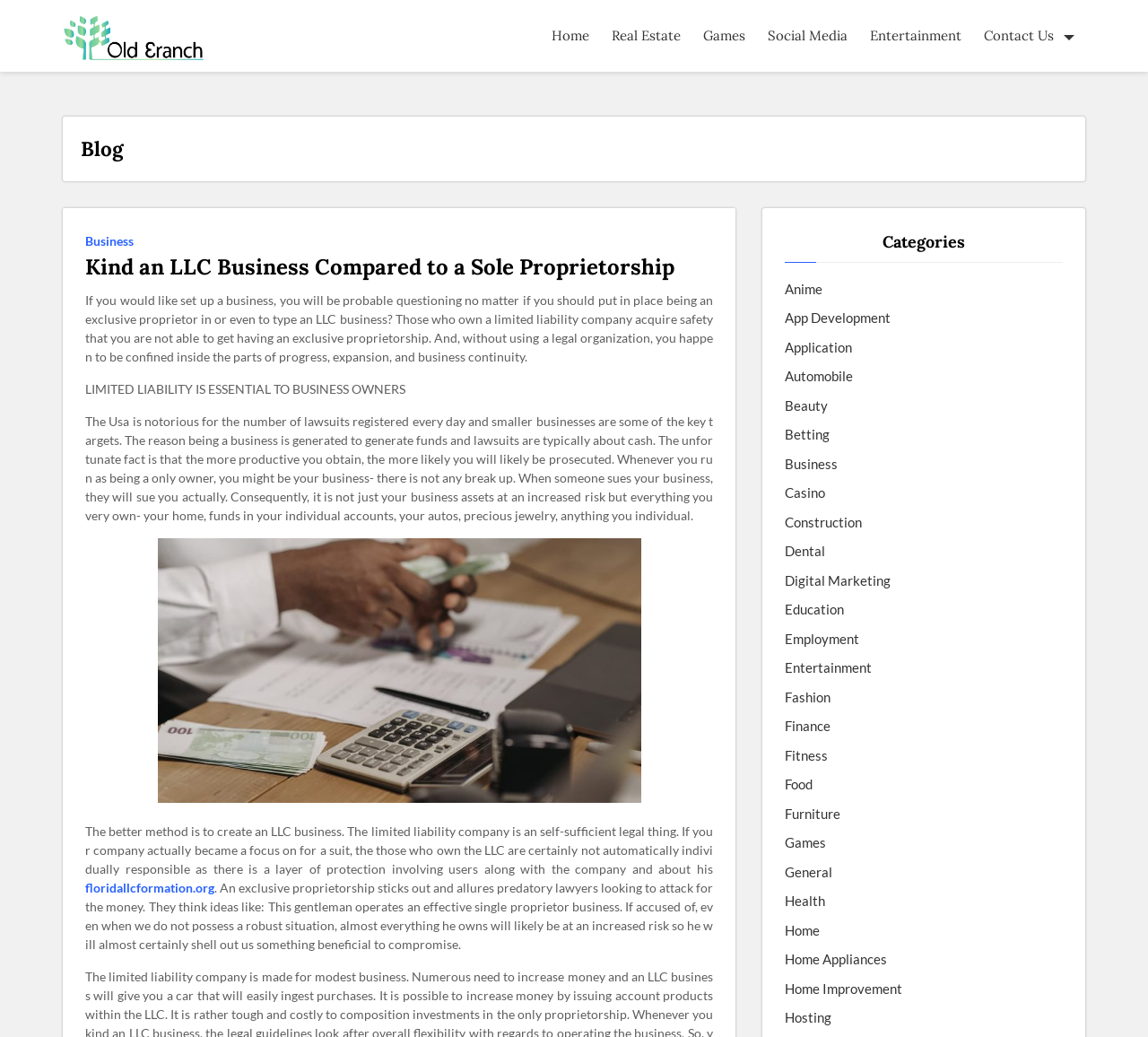What is the main topic of this blog post?
Using the details shown in the screenshot, provide a comprehensive answer to the question.

The main topic of this blog post is LLC Business, which can be inferred from the heading 'Kind an LLC Business Compared to a Sole Proprietorship' and the content of the post, which discusses the benefits of forming an LLC business.